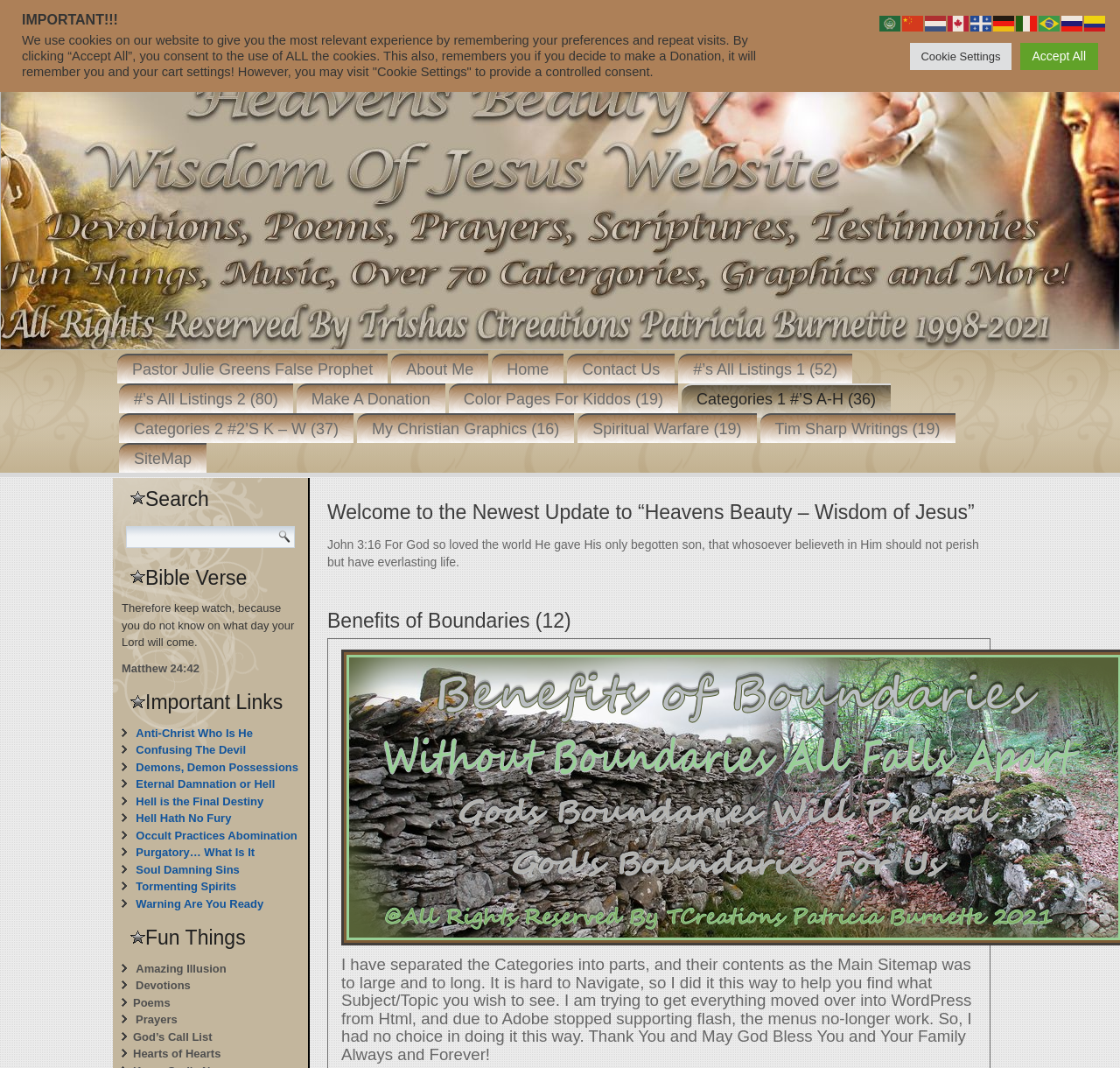What is the purpose of the 'Make A Donation' link?
Please provide a single word or phrase answer based on the image.

To donate to the website